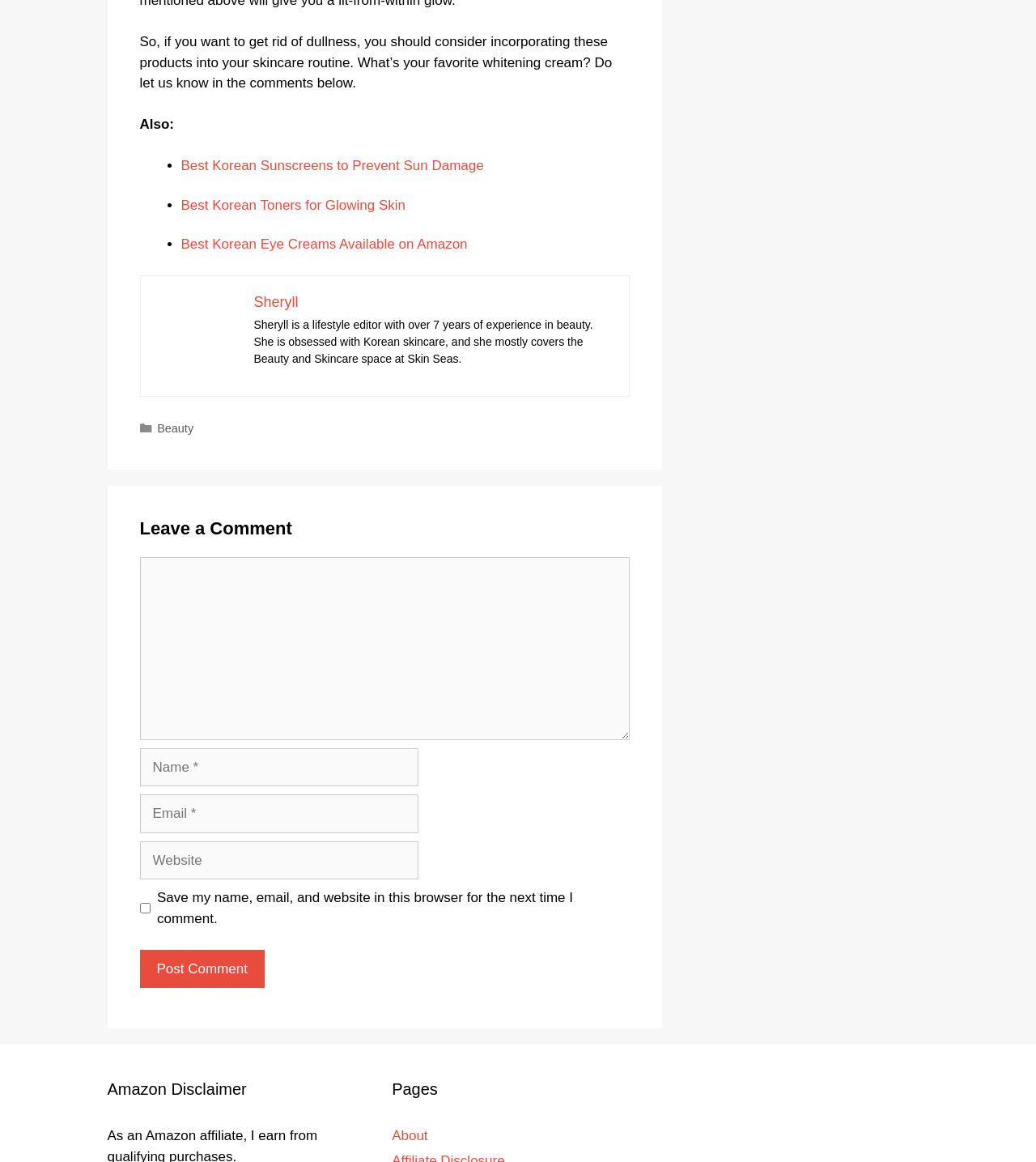Analyze the image and provide a detailed answer to the question: What is the author's name?

The author's name is mentioned in the section below the article, where it says 'Sheryll is a lifestyle editor with over 7 years of experience in beauty.'